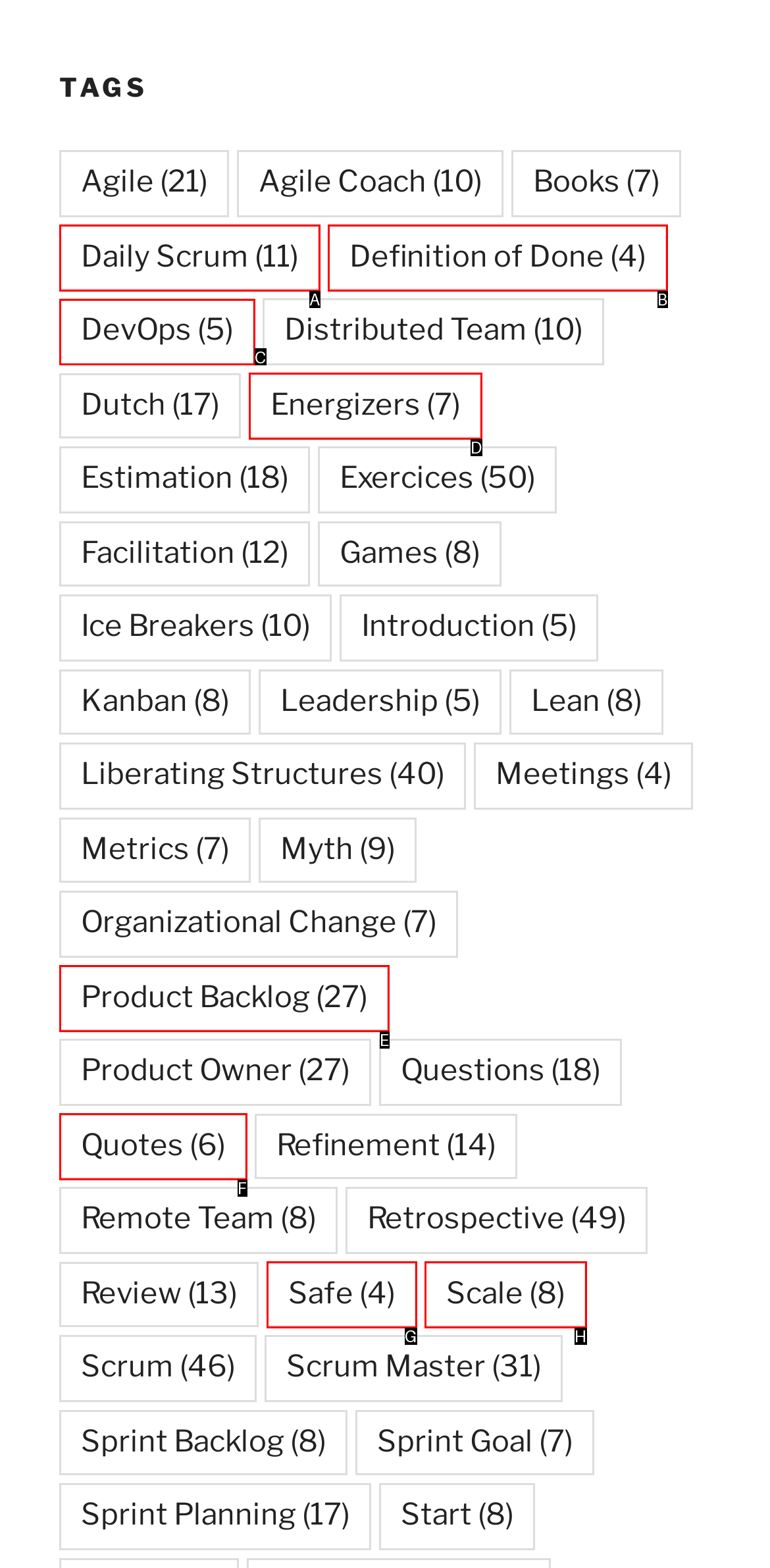Match the description: Definition of Done (4) to the appropriate HTML element. Respond with the letter of your selected option.

B